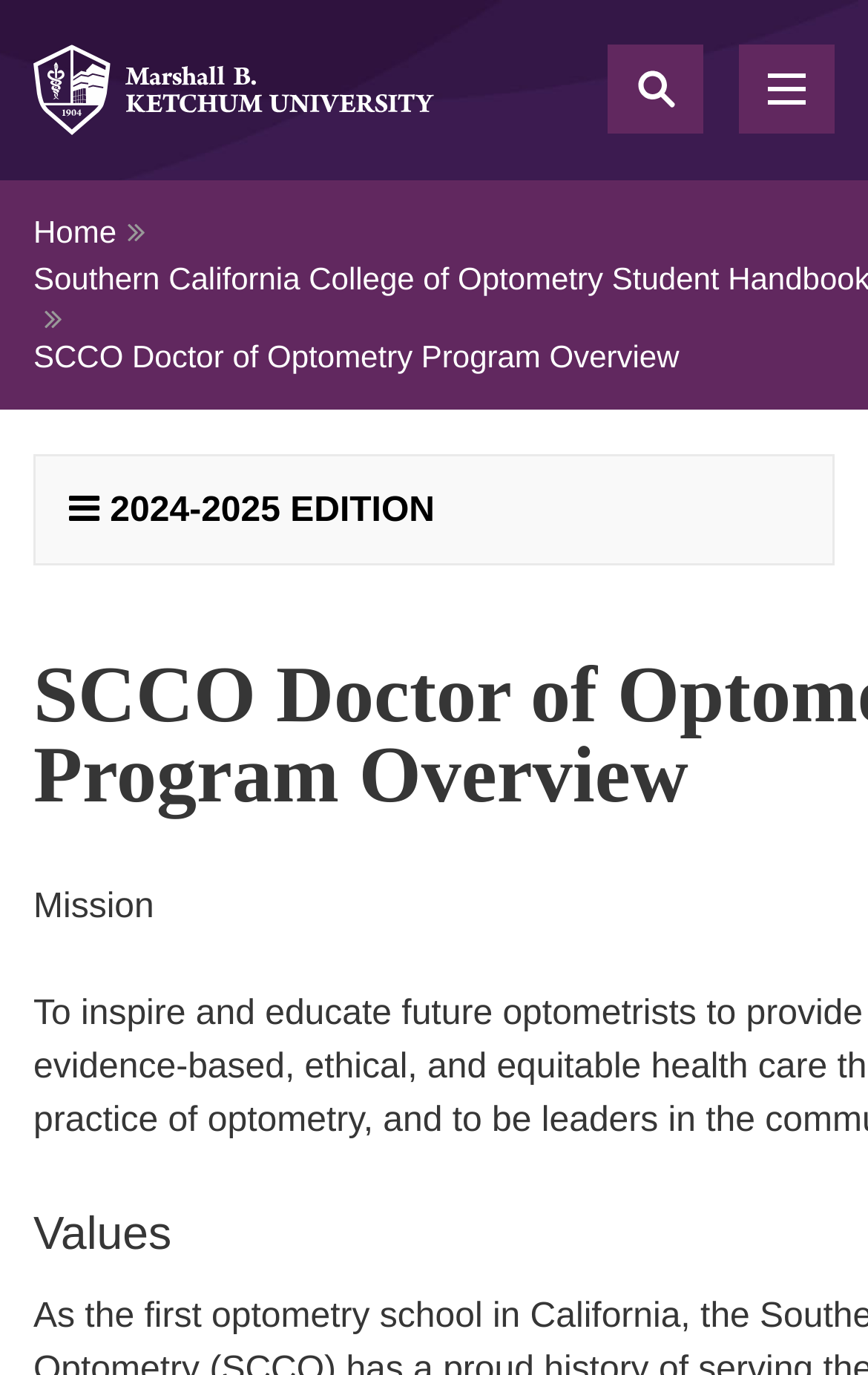Analyze the image and give a detailed response to the question:
What is the current page about?

The static text element 'SCCO Doctor of Optometry Program Overview' is present on the page, which indicates that the current page is about the Doctor of Optometry Program.